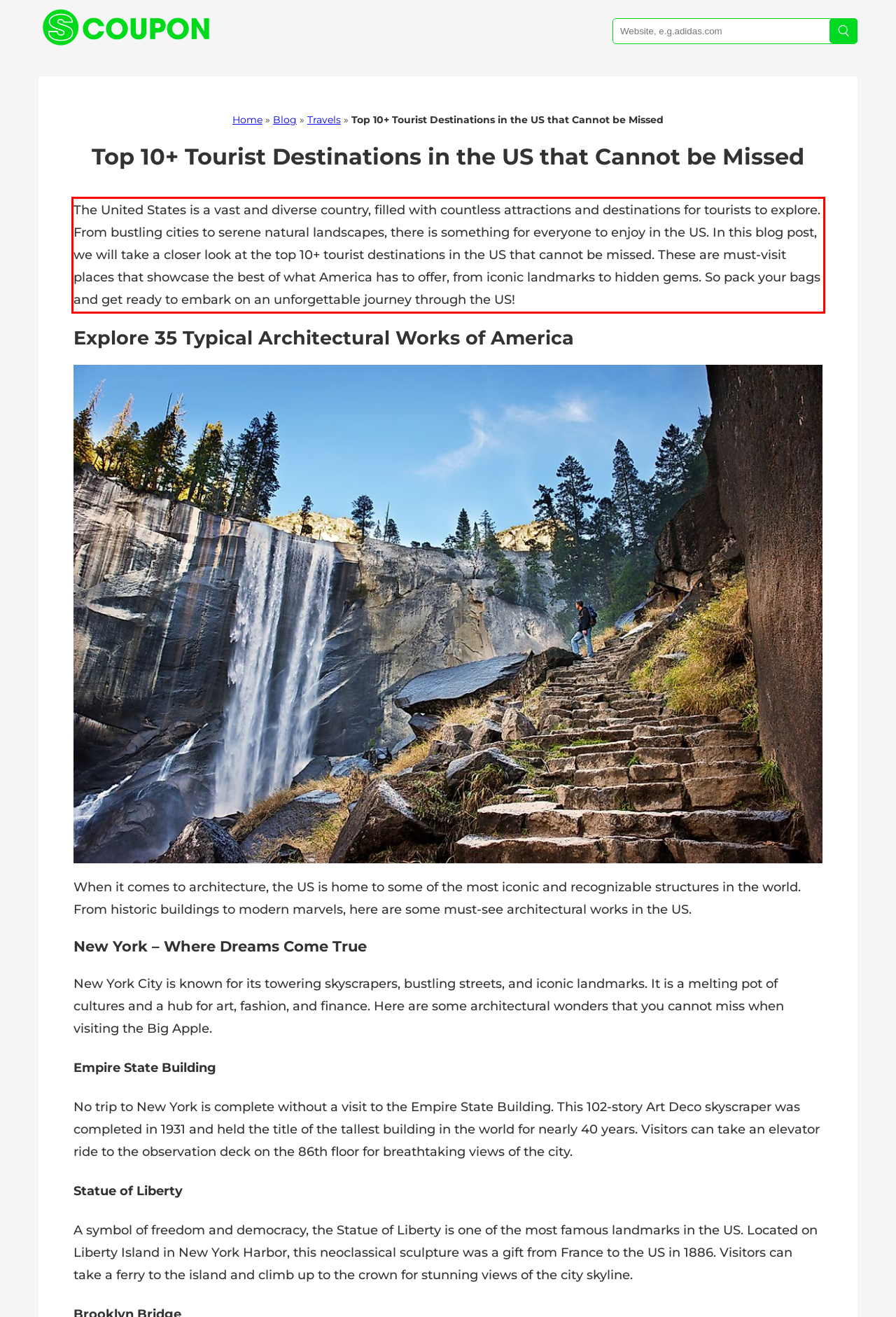Identify and transcribe the text content enclosed by the red bounding box in the given screenshot.

The United States is a vast and diverse country, filled with countless attractions and destinations for tourists to explore. From bustling cities to serene natural landscapes, there is something for everyone to enjoy in the US. In this blog post, we will take a closer look at the top 10+ tourist destinations in the US that cannot be missed. These are must-visit places that showcase the best of what America has to offer, from iconic landmarks to hidden gems. So pack your bags and get ready to embark on an unforgettable journey through the US!